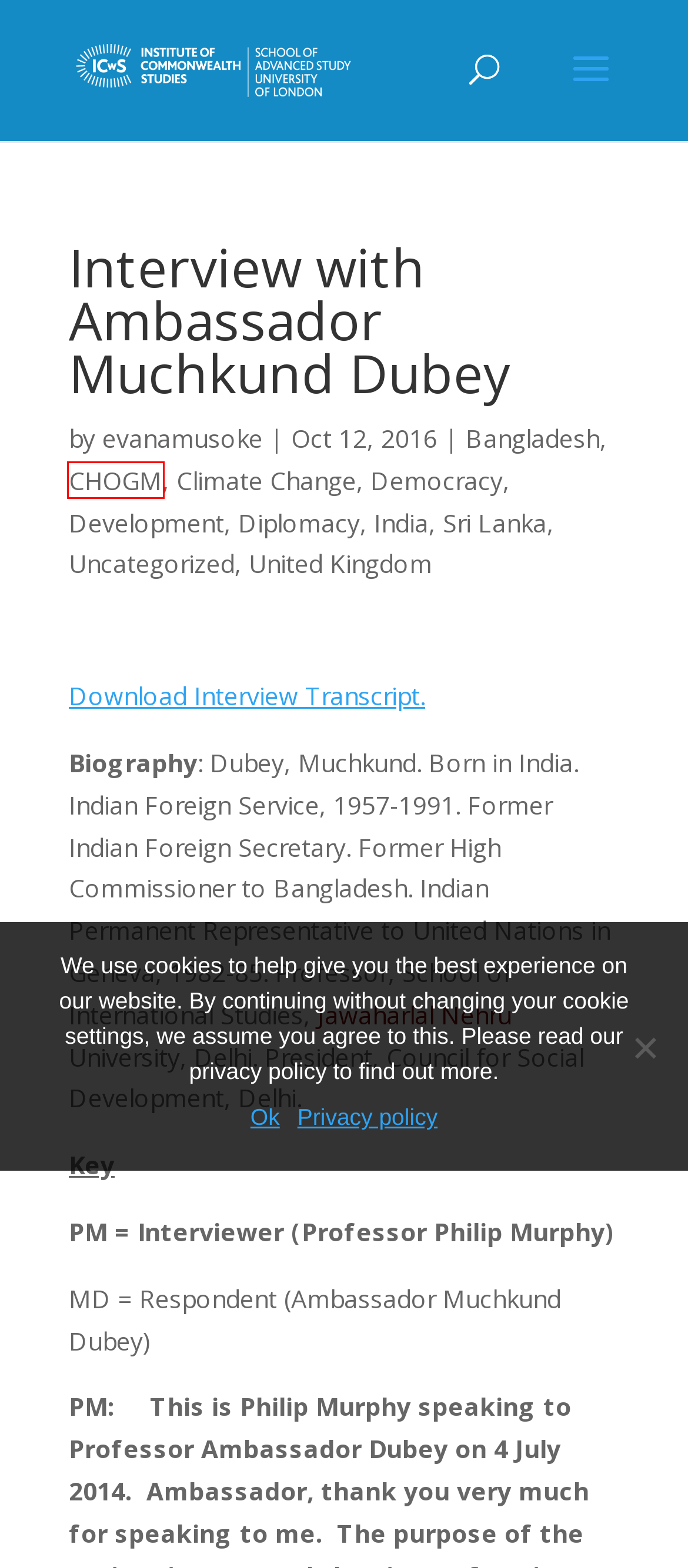Observe the provided screenshot of a webpage that has a red rectangle bounding box. Determine the webpage description that best matches the new webpage after clicking the element inside the red bounding box. Here are the candidates:
A. About the Project - Commonwealth Oral History Project
B. Diplomacy Archives - Commonwealth Oral History Project
C. evanamusoke, Author at Commonwealth Oral History Project
D. Democracy Archives - Commonwealth Oral History Project
E. Bangladesh Archives - Commonwealth Oral History Project
F. CHOGM Archives - Commonwealth Oral History Project
G. Climate Change Archives - Commonwealth Oral History Project
H. Uncategorized Archives - Commonwealth Oral History Project

F